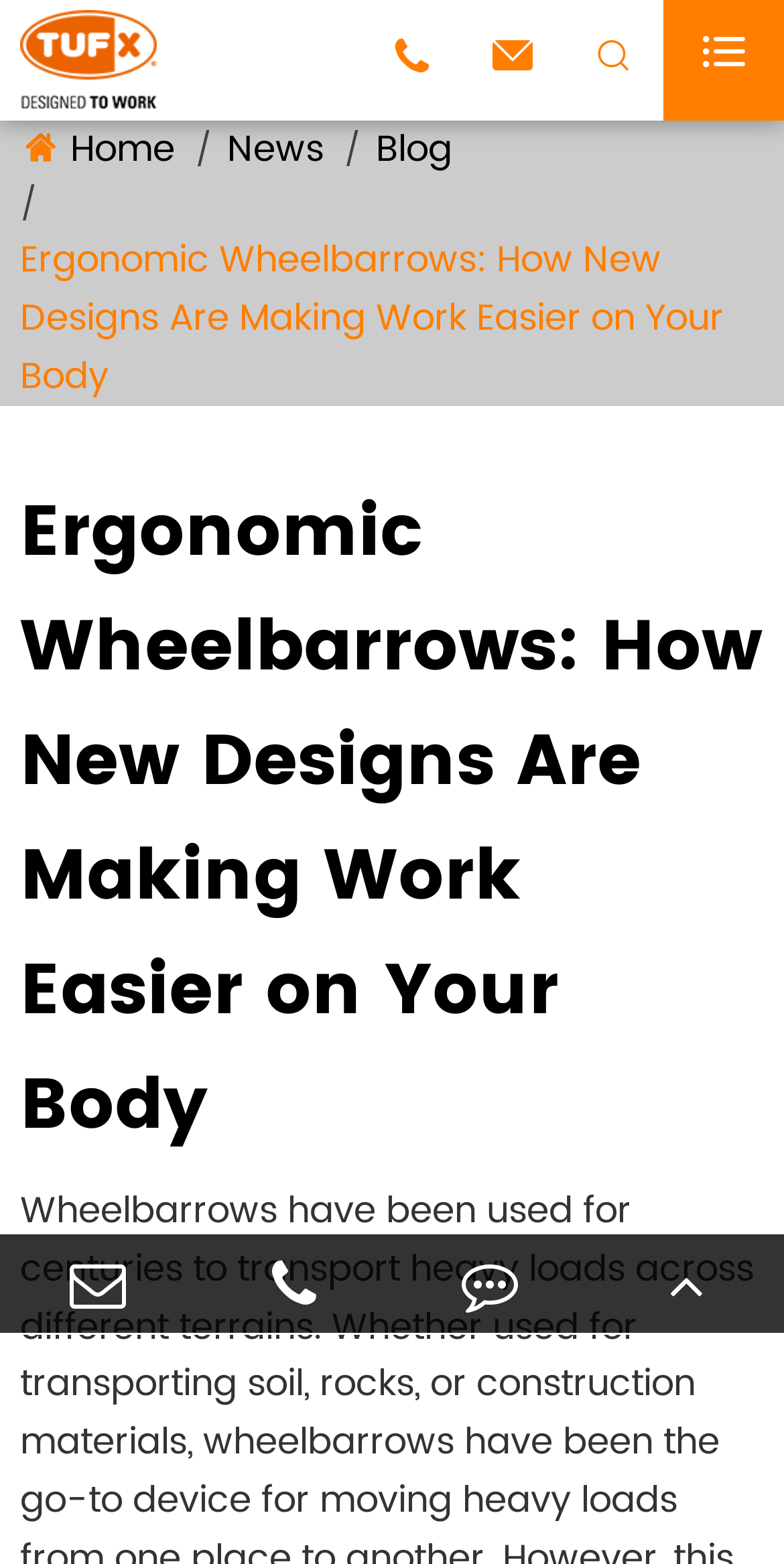Show the bounding box coordinates of the region that should be clicked to follow the instruction: "view news."

[0.29, 0.077, 0.413, 0.114]